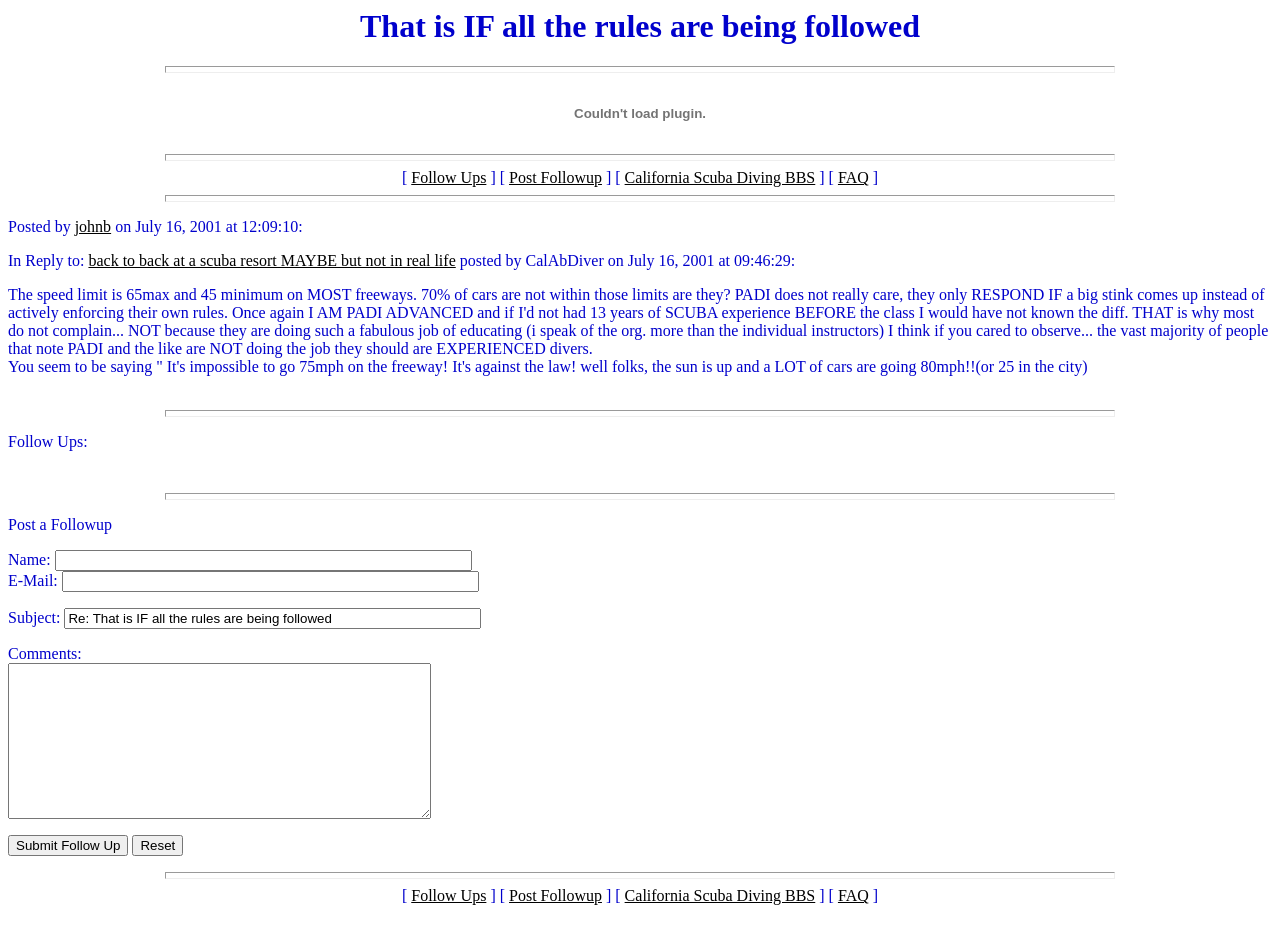Specify the bounding box coordinates of the area that needs to be clicked to achieve the following instruction: "View search form".

None